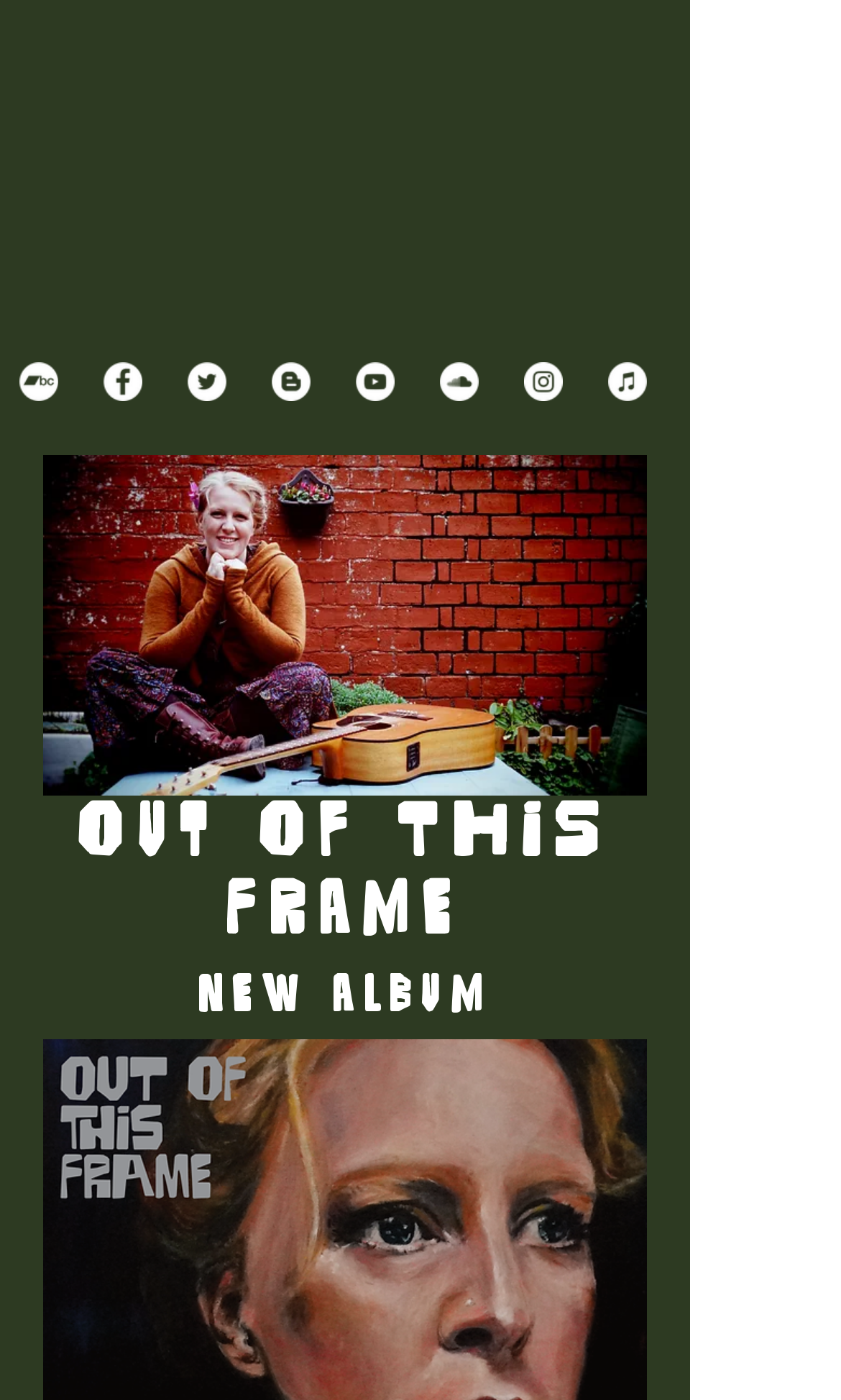Respond to the question with just a single word or phrase: 
How many social media links are available?

8